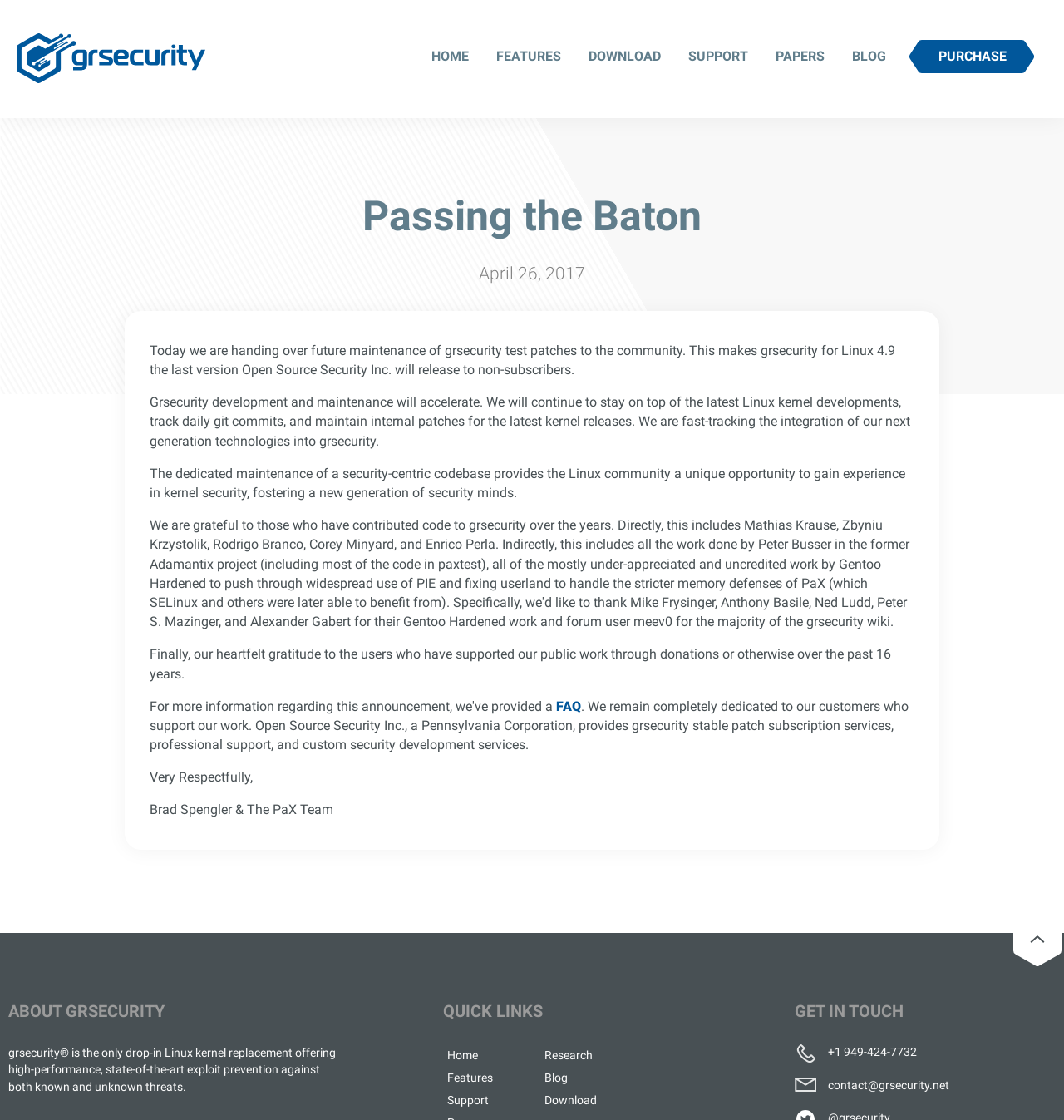Could you locate the bounding box coordinates for the section that should be clicked to accomplish this task: "click the HOME link".

[0.402, 0.033, 0.445, 0.068]